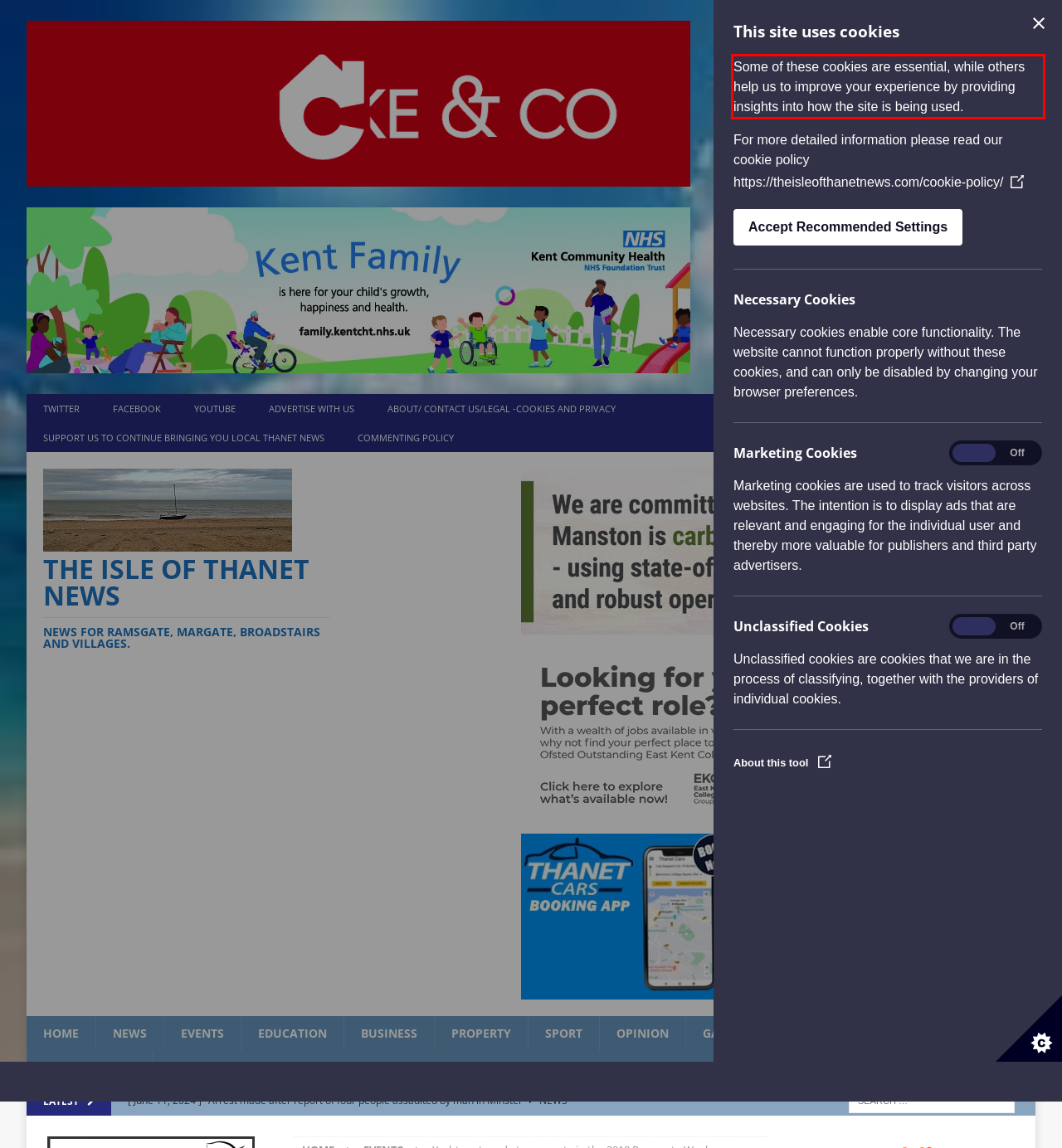Given a webpage screenshot, locate the red bounding box and extract the text content found inside it.

Some of these cookies are essential, while others help us to improve your experience by providing insights into how the site is being used.